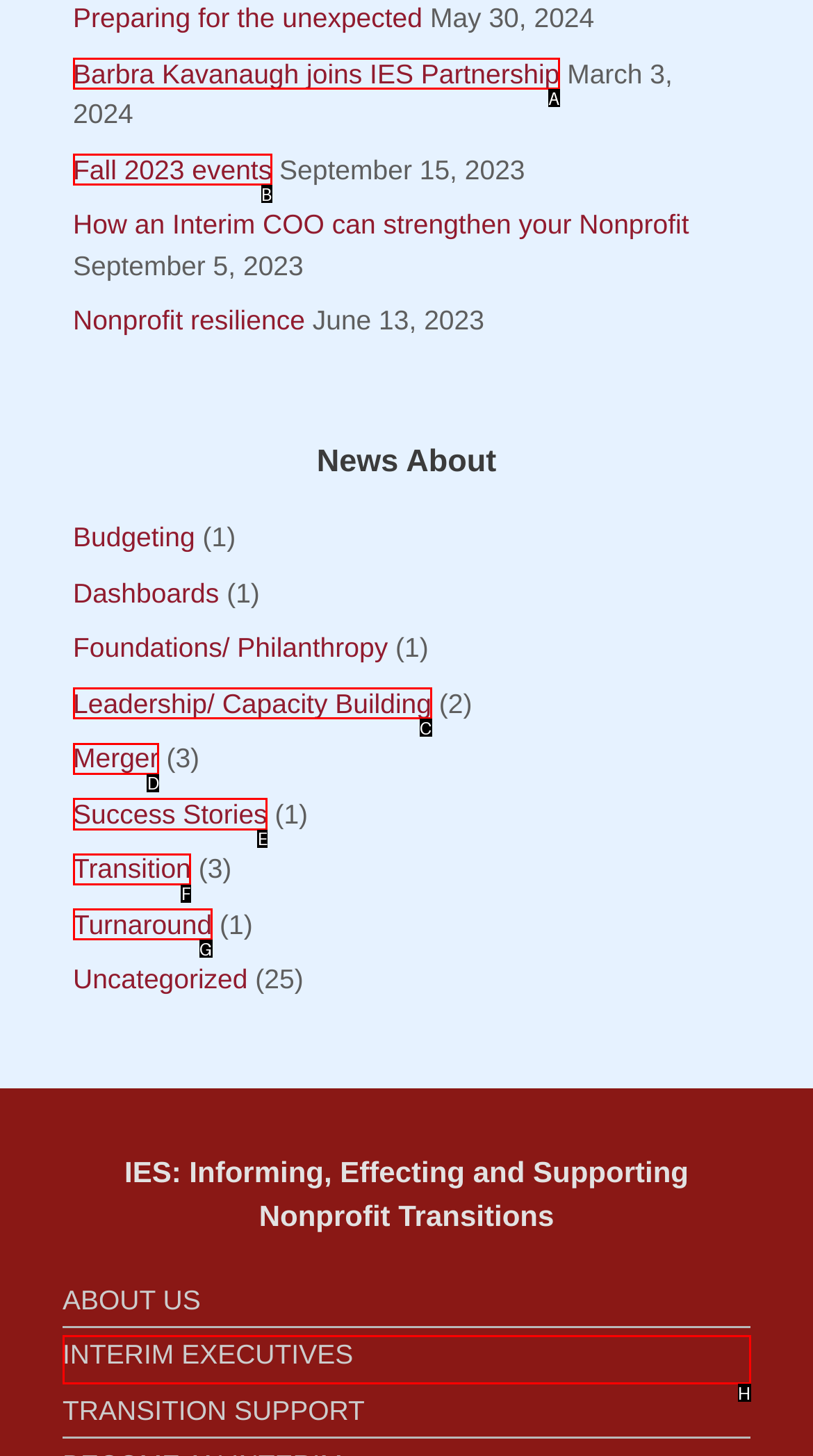Determine the letter of the element you should click to carry out the task: Explore success stories
Answer with the letter from the given choices.

E